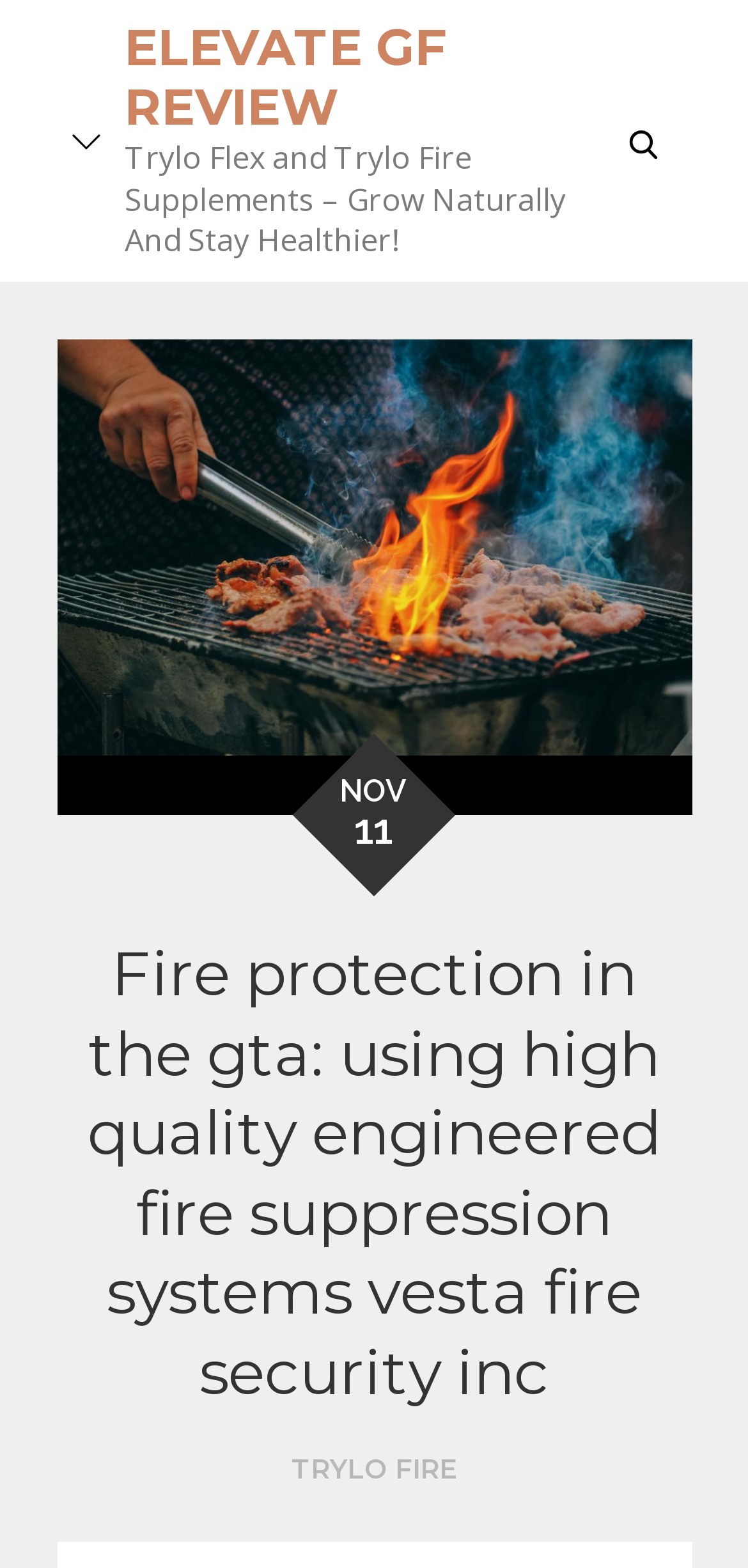What is the name of the company?
Please give a detailed and elaborate answer to the question based on the image.

By looking at the image element with the description 'Fire protection in the gta: using high quality engineered fire suppression systems vesta fire security inc', I can infer that the company name is Vesta Fire Security Inc.